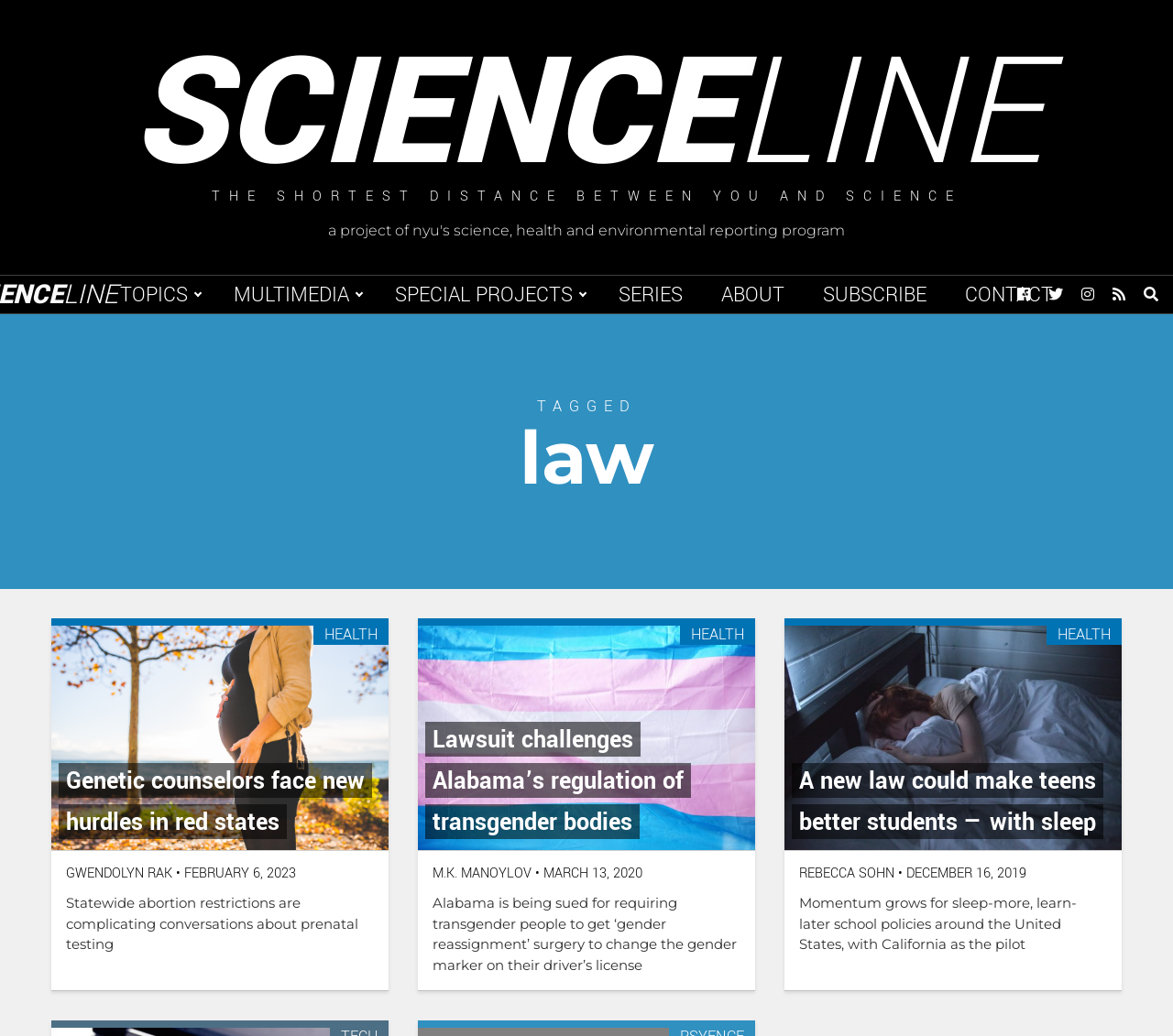Describe all the key features and sections of the webpage thoroughly.

The webpage is an archive of articles related to the topic of law, specifically focusing on health and science. At the top, there is a prominent link to the website's main page, "SCIENCELINE", accompanied by a tagline "THE SHORTEST DISTANCE BETWEEN YOU AND SCIENCE". Below this, there is a brief description of the project, which is a part of NYU's science, health, and environmental reporting program.

The main navigation menu is located below, featuring links to various sections such as "TOPICS", "MULTIMEDIA", "SPECIAL PROJECTS", "SERIES", "ABOUT", "SUBSCRIBE", and "CONTACT". 

On the right side of the page, there are social media links to Facebook, Twitter, Instagram, and RSS Feed, as well as an "Open Search" button.

The main content of the page is divided into several sections, each featuring a news article related to law and health. There are four articles in total, each with a heading, a brief summary, and a link to the full article. The articles are arranged in a vertical column, with the most recent one at the top.

The first article is about genetic counselors facing new hurdles in red states, followed by an article about statewide abortion restrictions complicating conversations about prenatal testing. The third article discusses a lawsuit challenging Alabama's regulation of transgender bodies, and the last article explores a new law that could make teens better students by allowing them to sleep more. Each article has a heading, a brief summary, and a link to the full article, along with the author's name and date of publication.